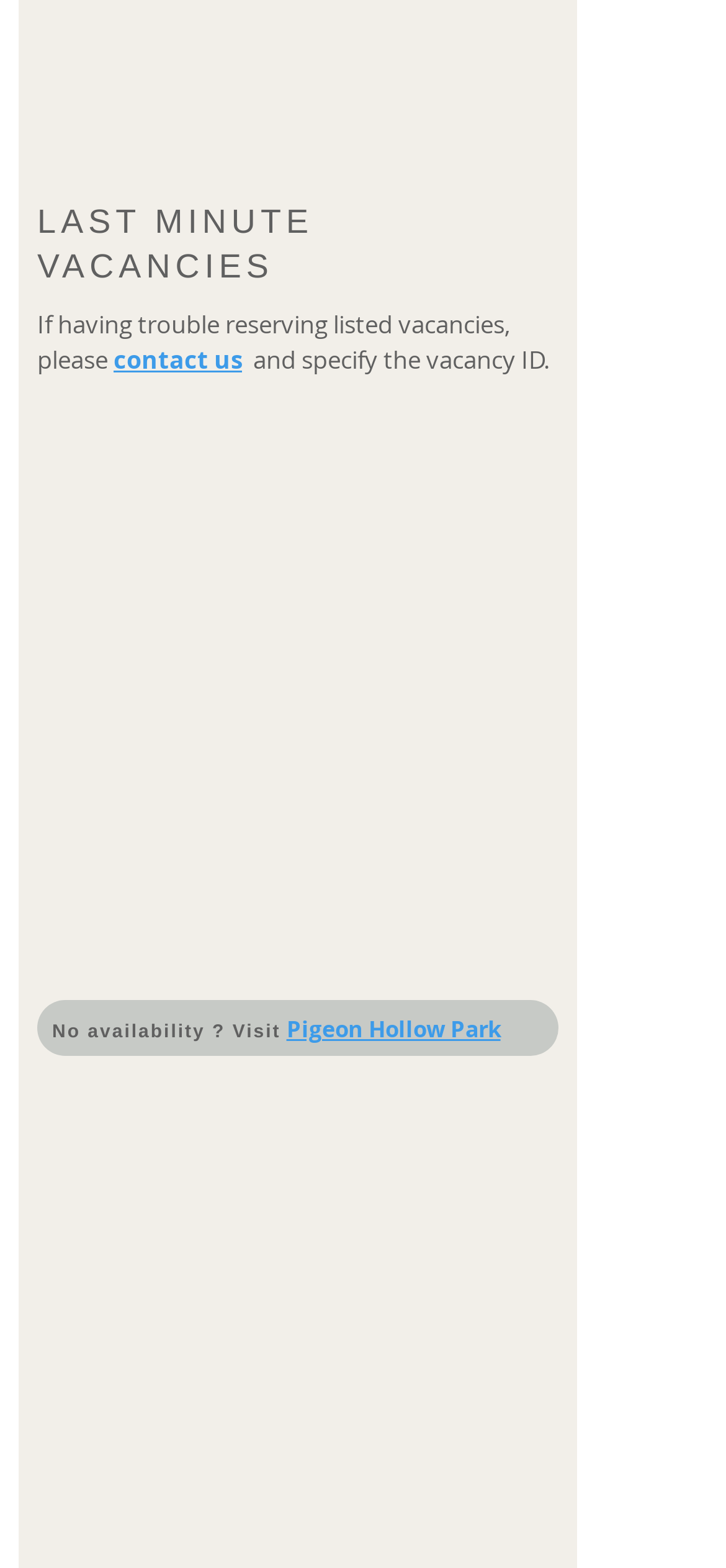Identify the bounding box coordinates for the UI element described as: "Wix.com".

None